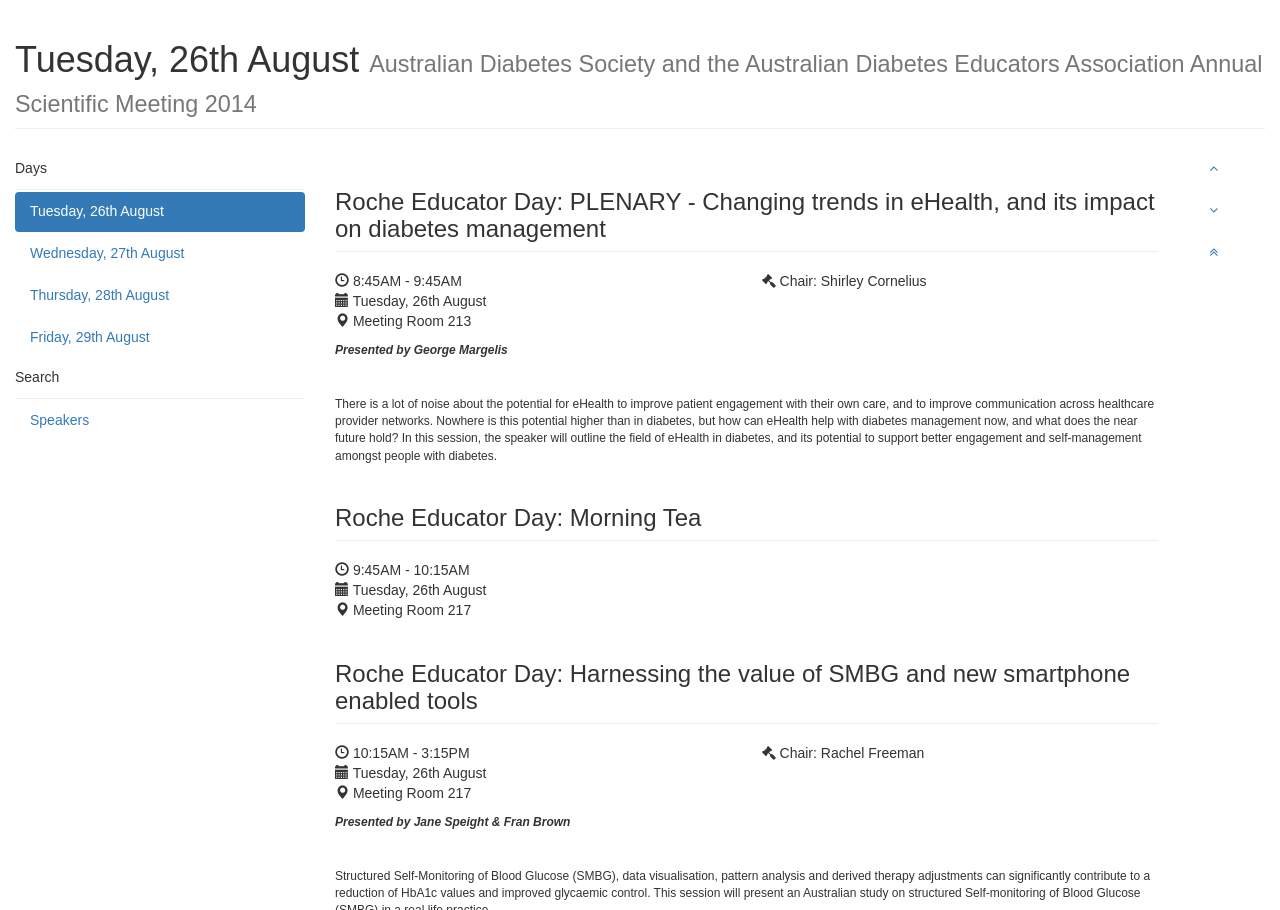Calculate the bounding box coordinates for the UI element based on the following description: "Speakers". Ensure the coordinates are four float numbers between 0 and 1, i.e., [left, top, right, bottom].

[0.012, 0.441, 0.238, 0.485]